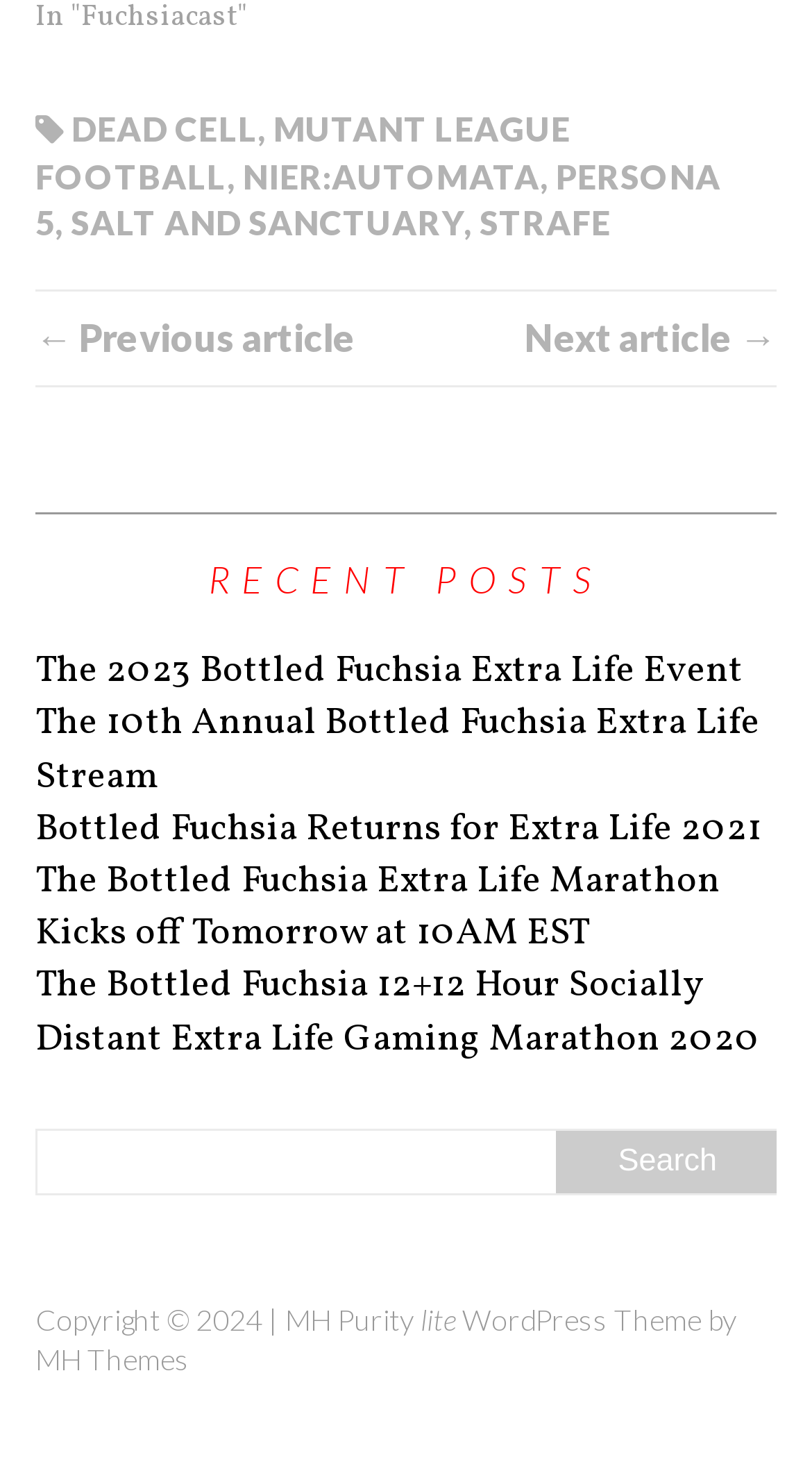Provide the bounding box coordinates of the HTML element this sentence describes: "Next article →".

[0.646, 0.214, 0.957, 0.246]